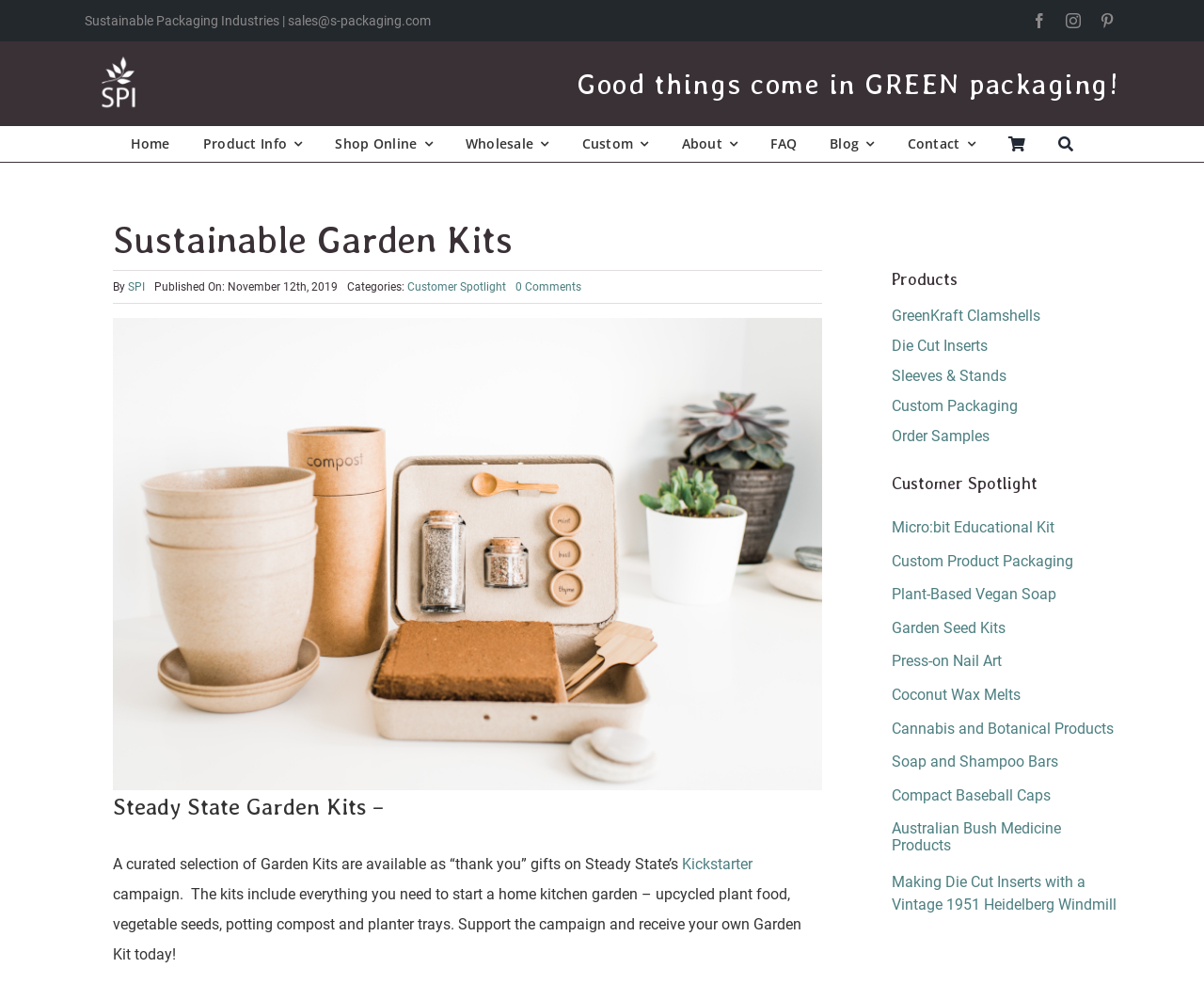What is the purpose of the 'Steady State Garden Kits'?
Carefully examine the image and provide a detailed answer to the question.

I found the purpose of the 'Steady State Garden Kits' by reading the text below the image of the garden kits, which says 'A curated selection of Garden Kits are available as “thank you” gifts on Steady State’s Kickstarter campaign. The kits include everything you need to start a home kitchen garden – upcycled plant food, vegetable seeds, potting compost and planter trays.' This suggests that the kits are for upcycled plant food and garden use.